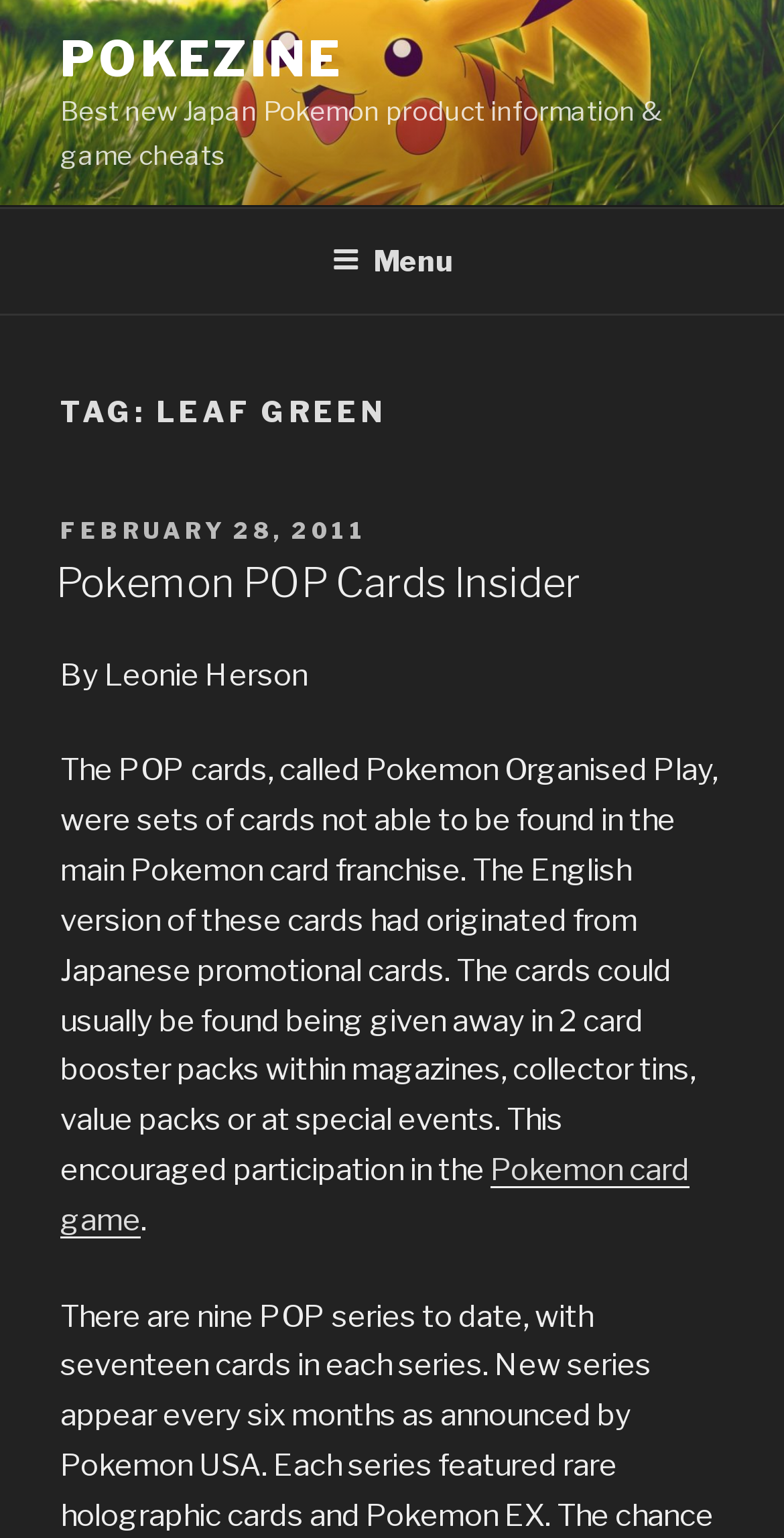Using the provided element description, identify the bounding box coordinates as (top-left x, top-left y, bottom-right x, bottom-right y). Ensure all values are between 0 and 1. Description: Home

None